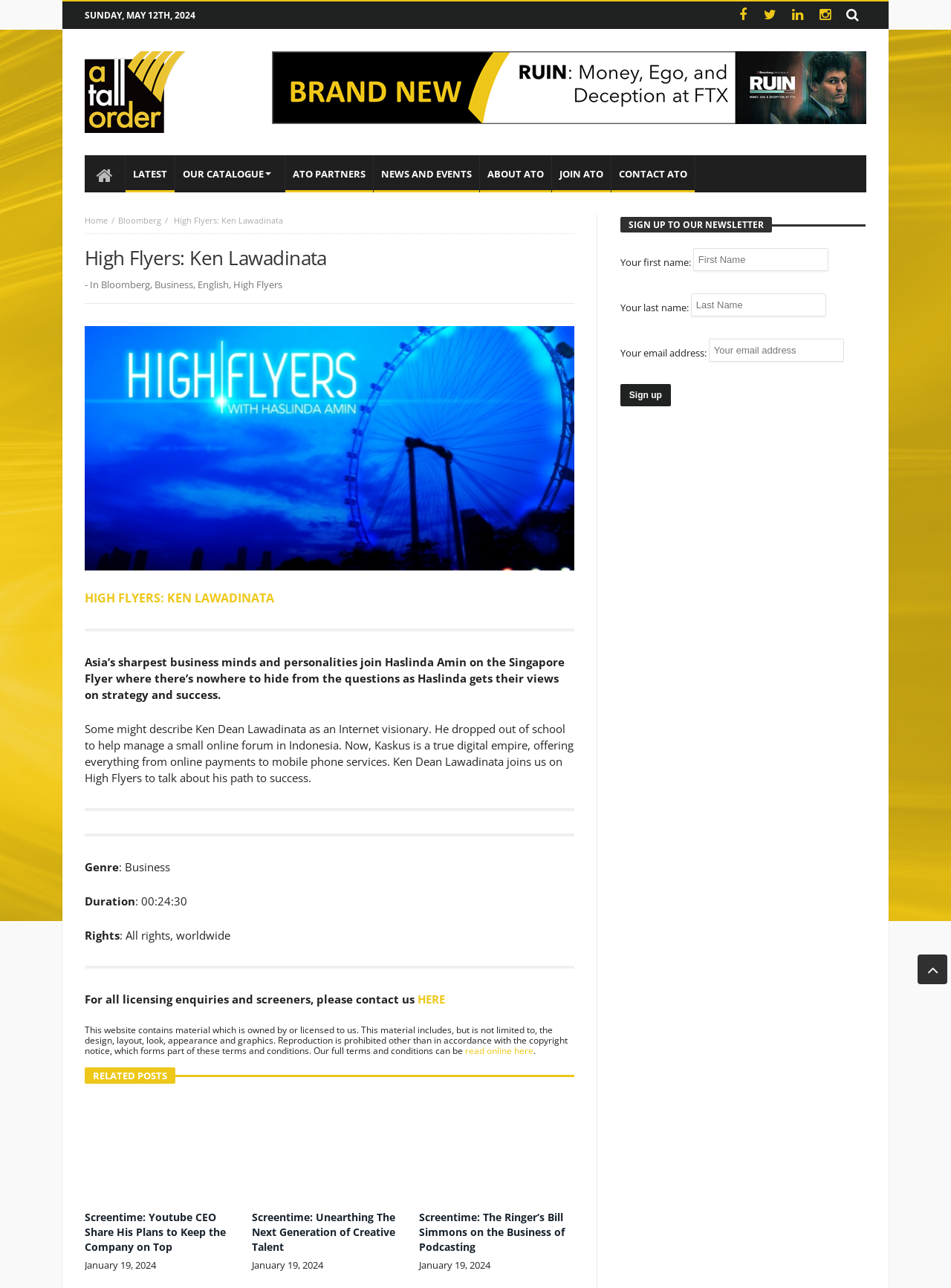What is the name of the person being interviewed?
Deliver a detailed and extensive answer to the question.

I found the name of the person being interviewed by reading the text that describes the person, which says 'Some might describe Ken Dean Lawadinata as an Internet visionary...'.